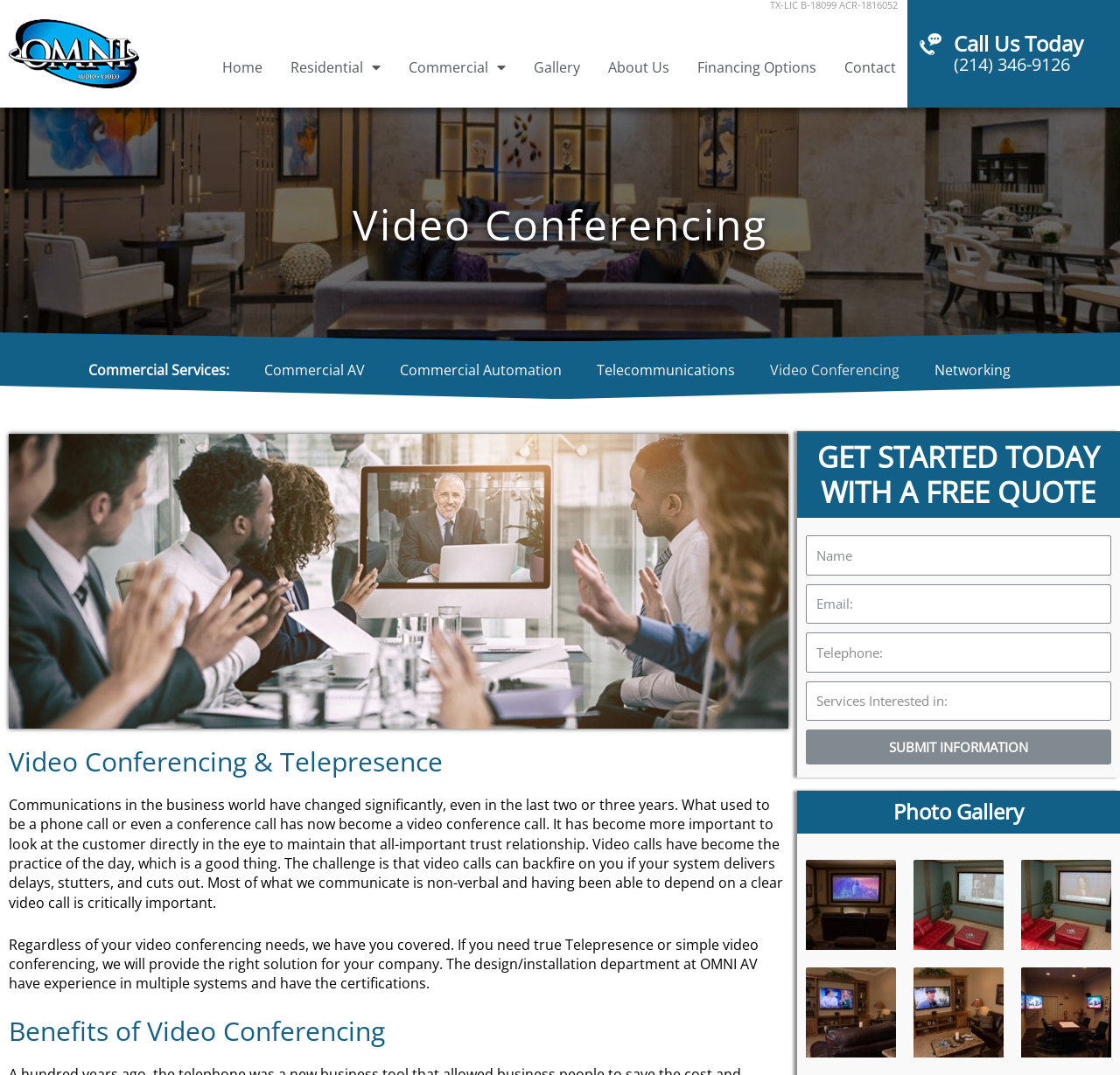Locate the UI element described by parent_node: Name name="form_fields[name]" placeholder="Name" in the provided webpage screenshot. Return the bounding box coordinates in the format (top-left x, top-left y, bottom-right x, bottom-right y), ensuring all values are between 0 and 1.

[0.719, 0.498, 0.992, 0.535]